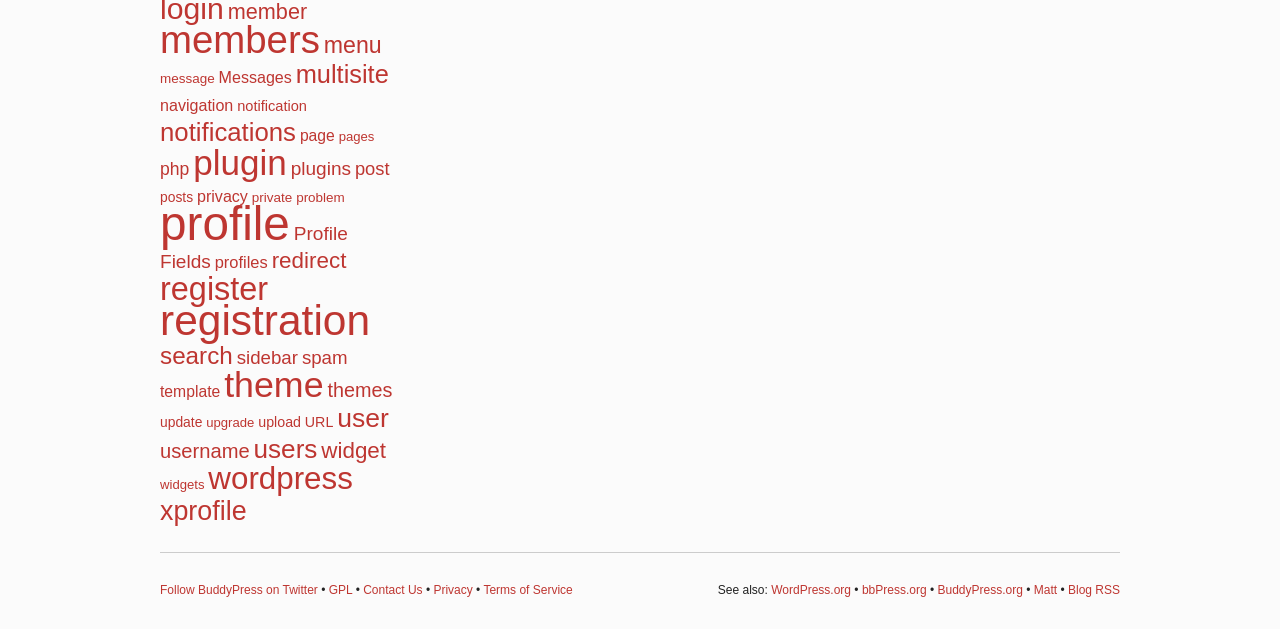What is the text next to the 'See also:' label?
Examine the image closely and answer the question with as much detail as possible.

The text next to the 'See also:' label is 'WordPress.org', which is a link located at the bottom of the webpage with a bounding box coordinate of [0.603, 0.927, 0.665, 0.949].